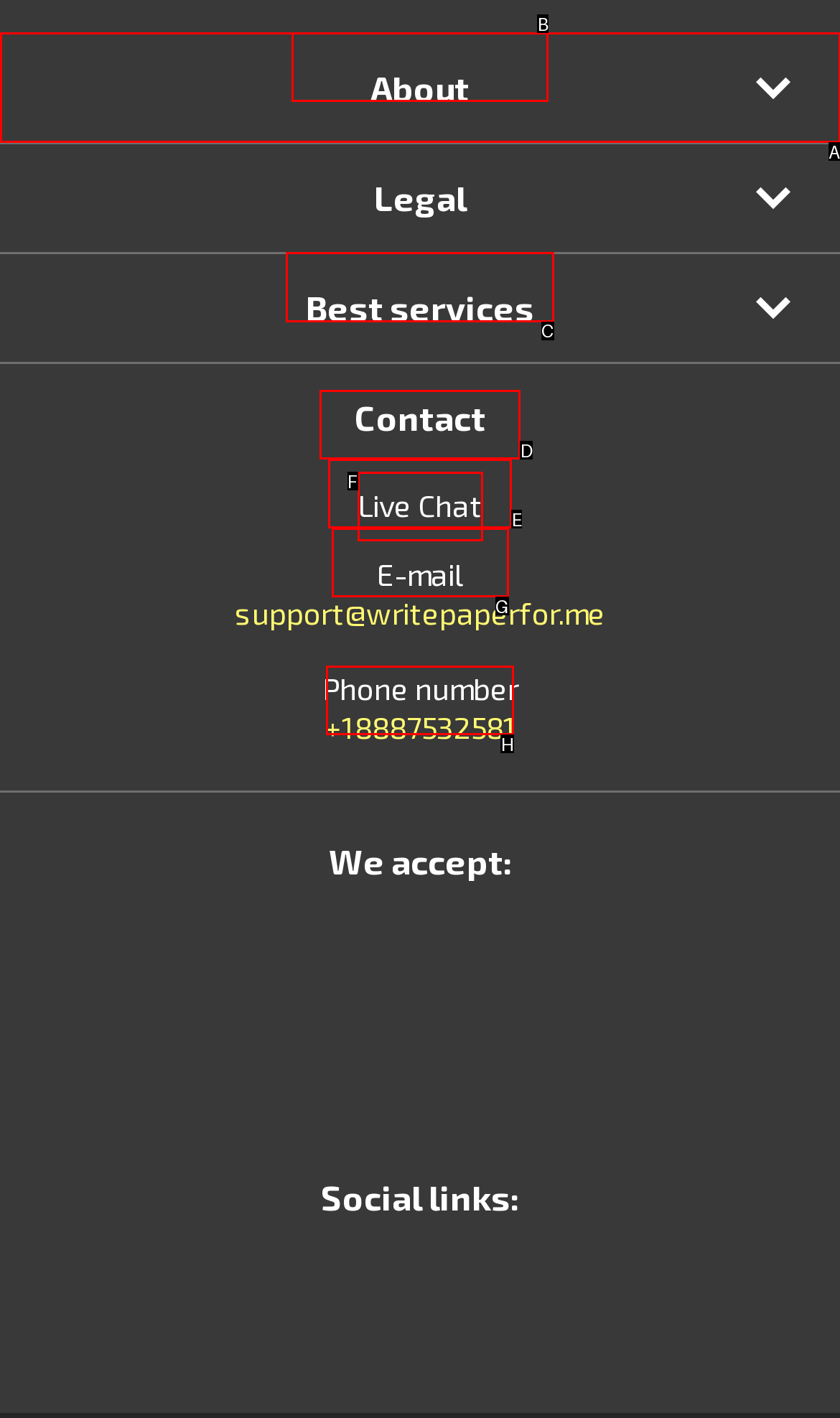Which option should you click on to fulfill this task: View 'Terms & Conditions'? Answer with the letter of the correct choice.

C